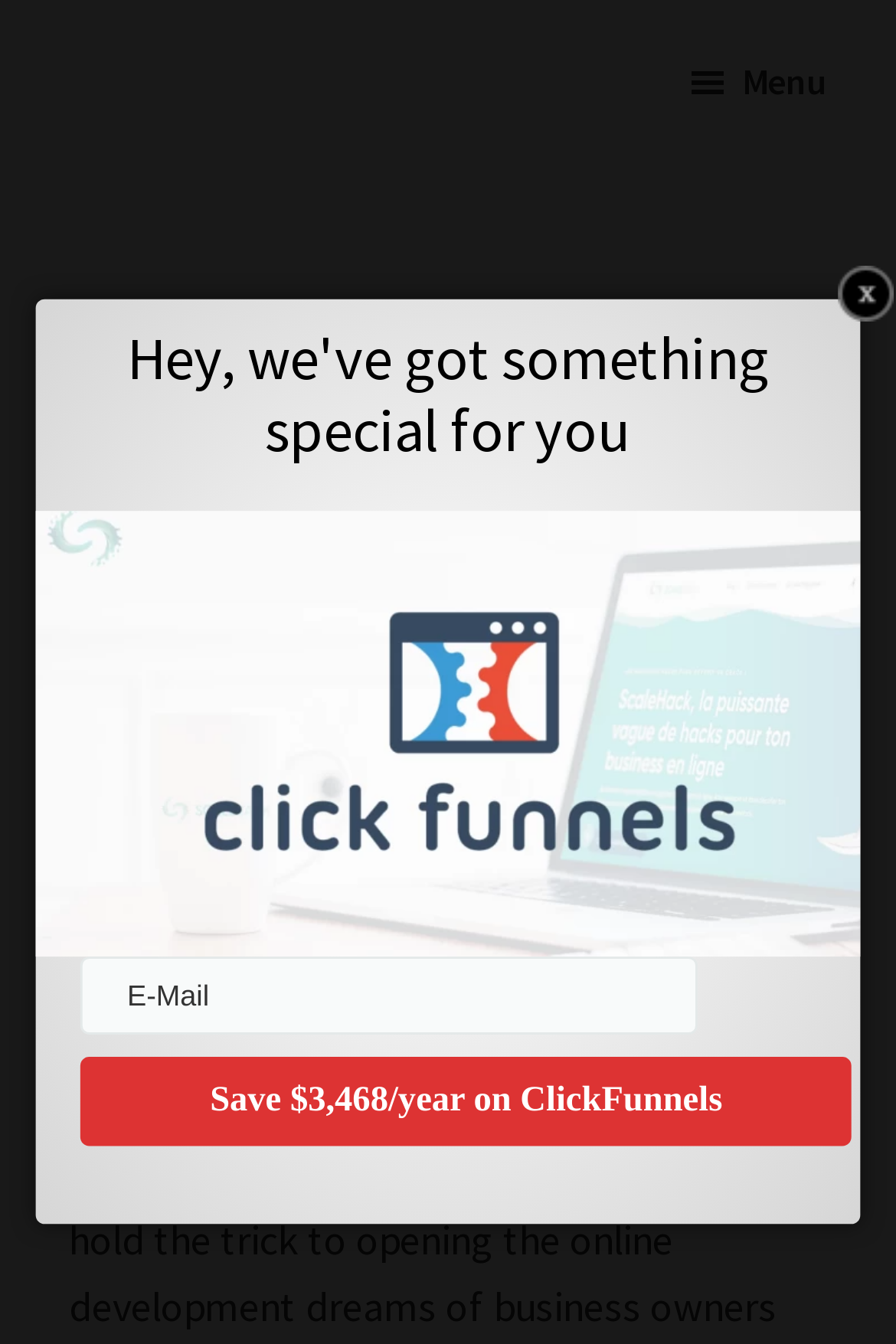Generate a thorough caption that explains the contents of the webpage.

The webpage is about ClickFunnels 2.0 Affiliate Dashboard, with a prominent header at the top center of the page displaying the title. Below the header, there is a section with a heading that reads "Hey, we've got something special for you". 

On the top left corner, there are two links, "Skip to main content" and "Skip to primary sidebar", which are likely navigation aids for accessibility. On the top right corner, there is a menu button with an icon, which is not expanded by default.

On the right side of the page, near the top, there is a link with no text. 

The main content of the page appears to be a form with a required email textbox and a button that says "Save $3,468/year on ClickFunnels", which suggests that the page is promoting a special offer related to ClickFunnels.